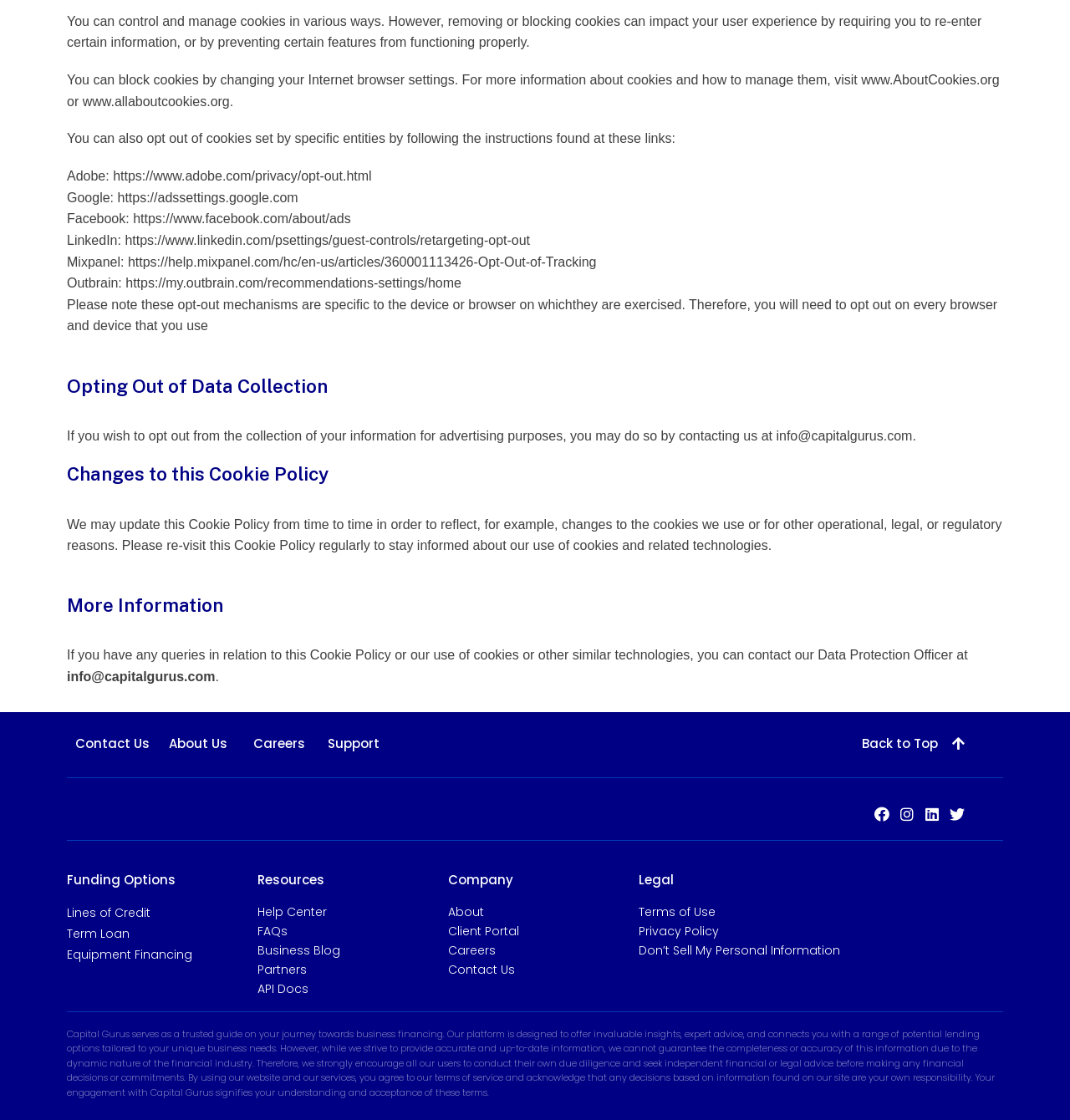Bounding box coordinates are given in the format (top-left x, top-left y, bottom-right x, bottom-right y). All values should be floating point numbers between 0 and 1. Provide the bounding box coordinate for the UI element described as: Lines of Credit

[0.062, 0.807, 0.141, 0.822]